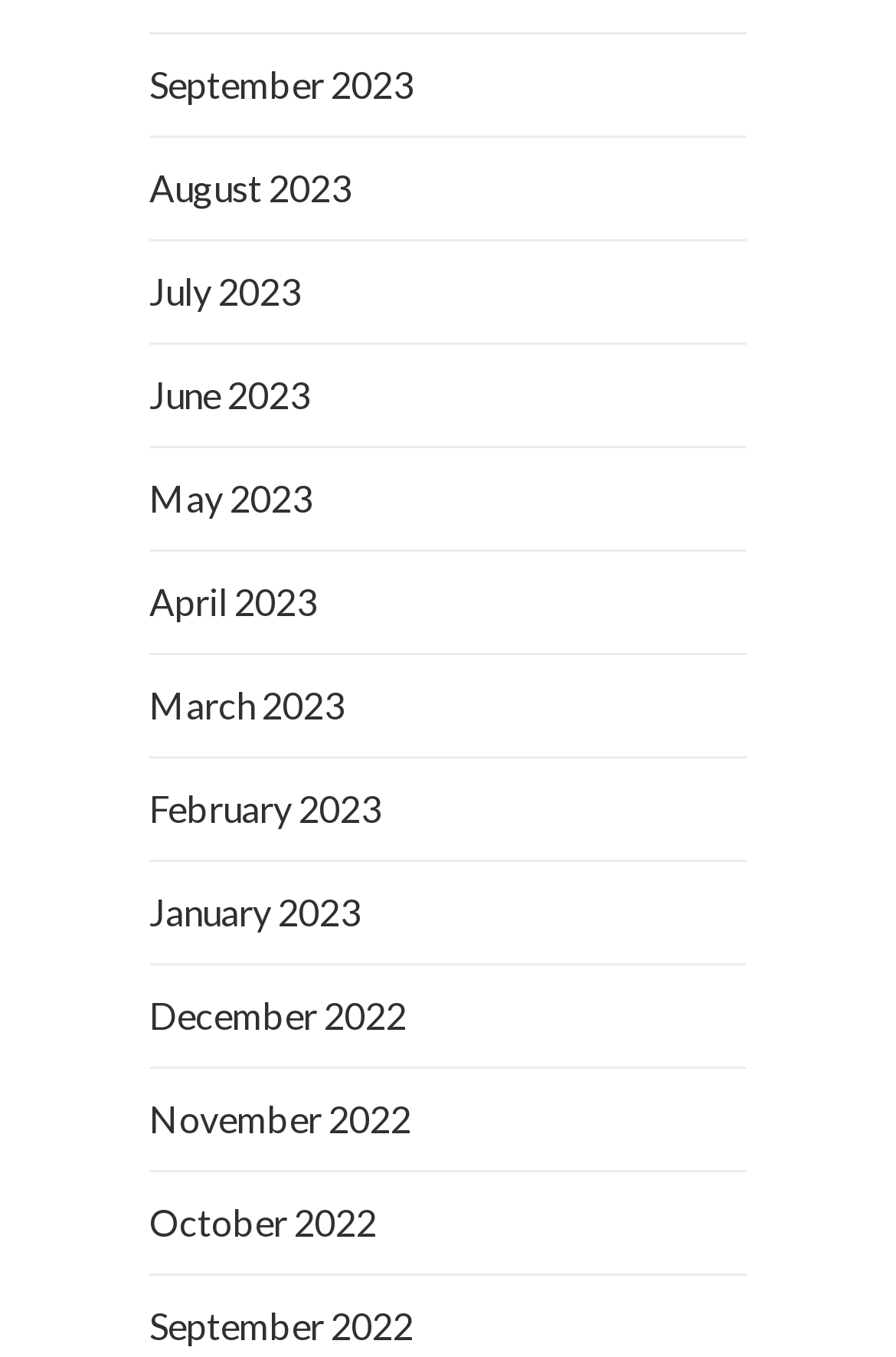Can you find the bounding box coordinates for the element to click on to achieve the instruction: "access June 2023"?

[0.167, 0.274, 0.346, 0.307]